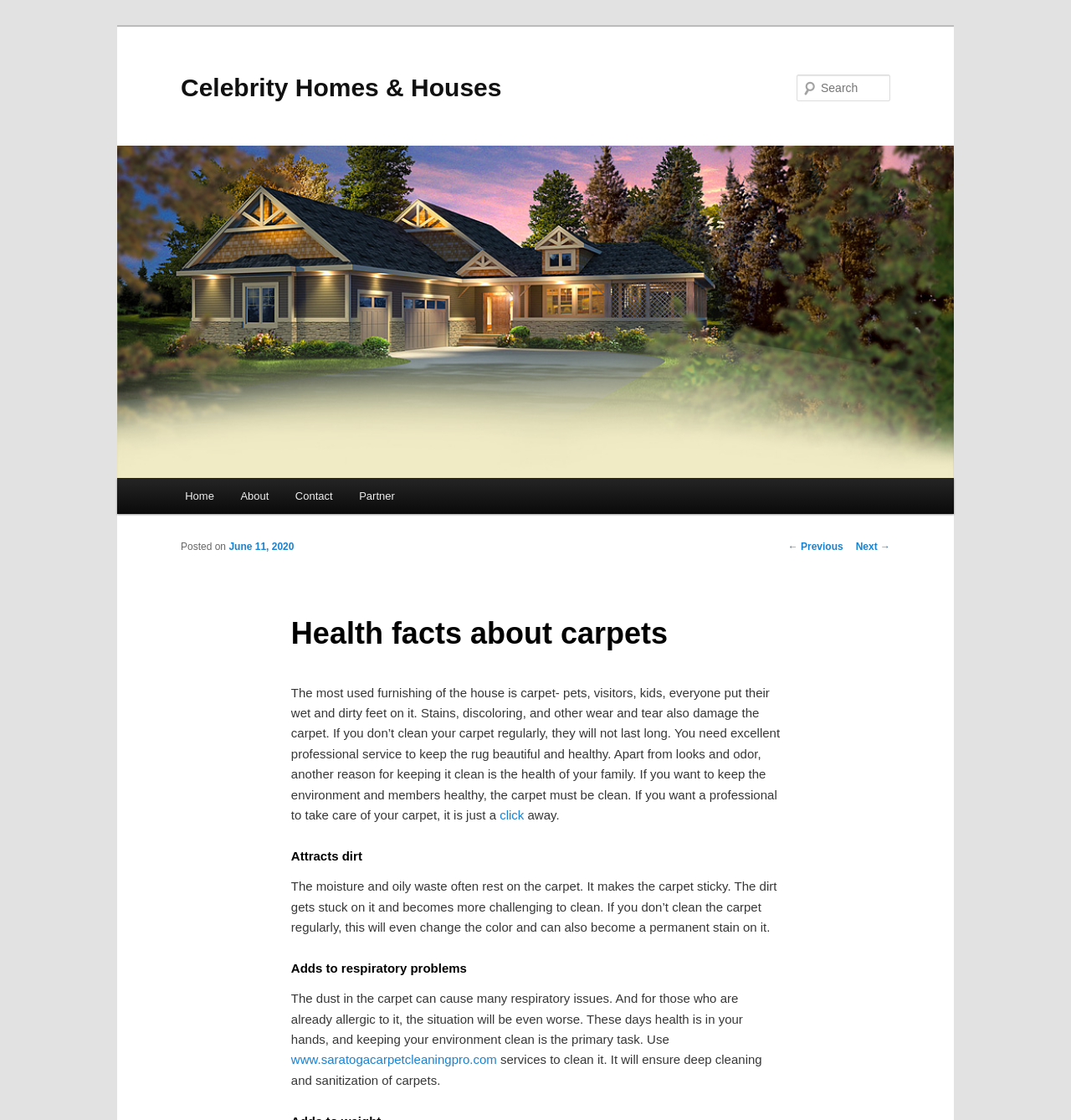Please give a one-word or short phrase response to the following question: 
What is the purpose of cleaning carpets?

To keep the environment and family healthy